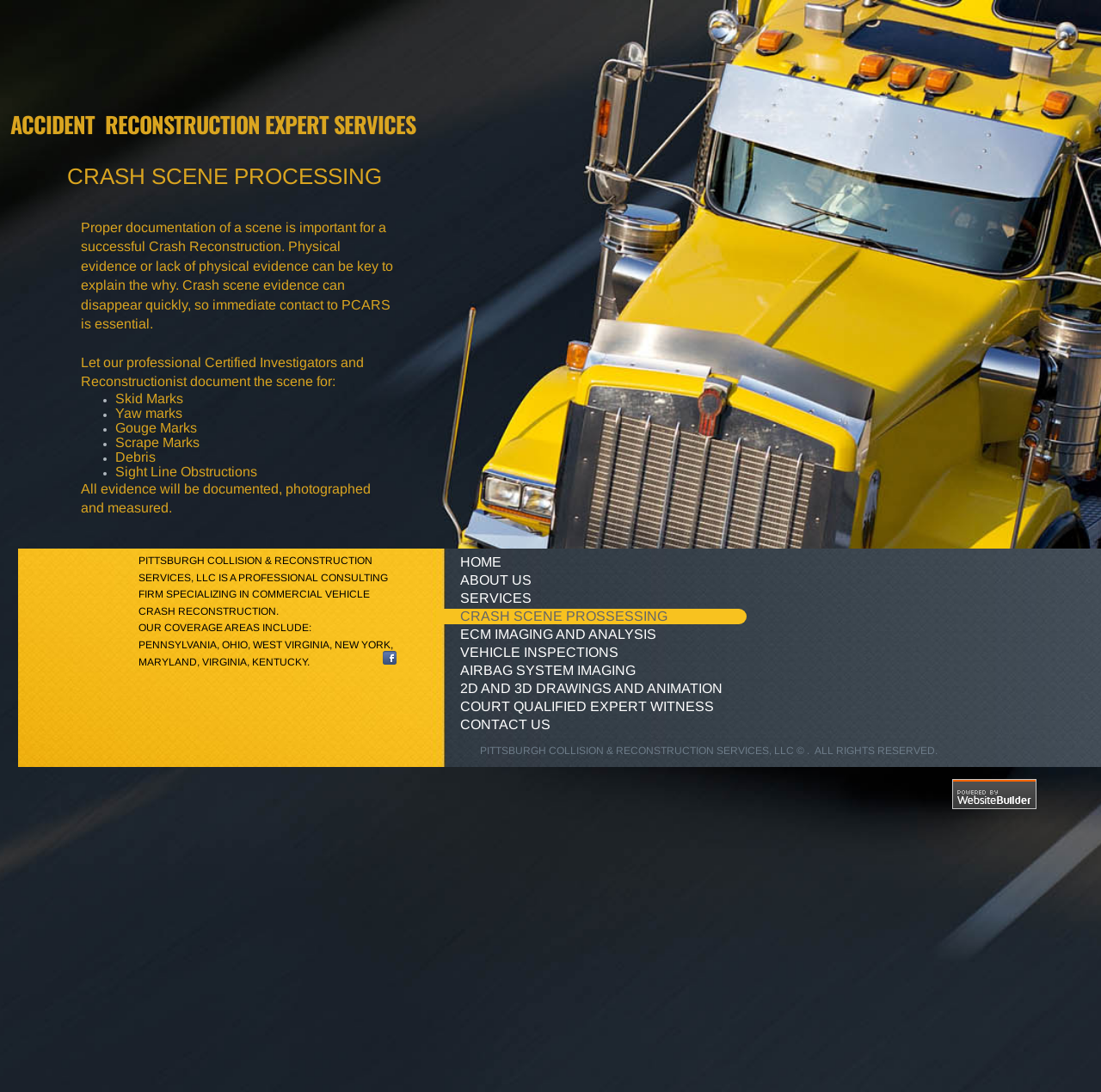Please identify the bounding box coordinates of the element on the webpage that should be clicked to follow this instruction: "Click on SERVICES". The bounding box coordinates should be given as four float numbers between 0 and 1, formatted as [left, top, right, bottom].

[0.396, 0.541, 0.504, 0.554]